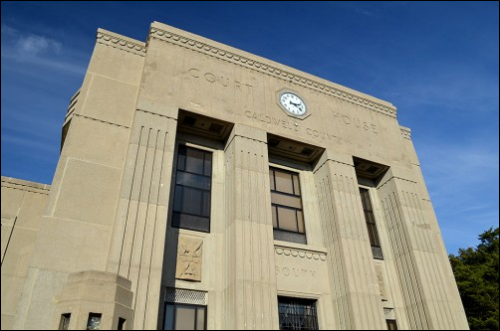What style of architecture is featured in the courthouse?
Based on the image, answer the question with as much detail as possible.

The caption explicitly states that the courthouse showcases 'notable Art Deco architectural features', indicating that the building's design is influenced by the Art Deco style.